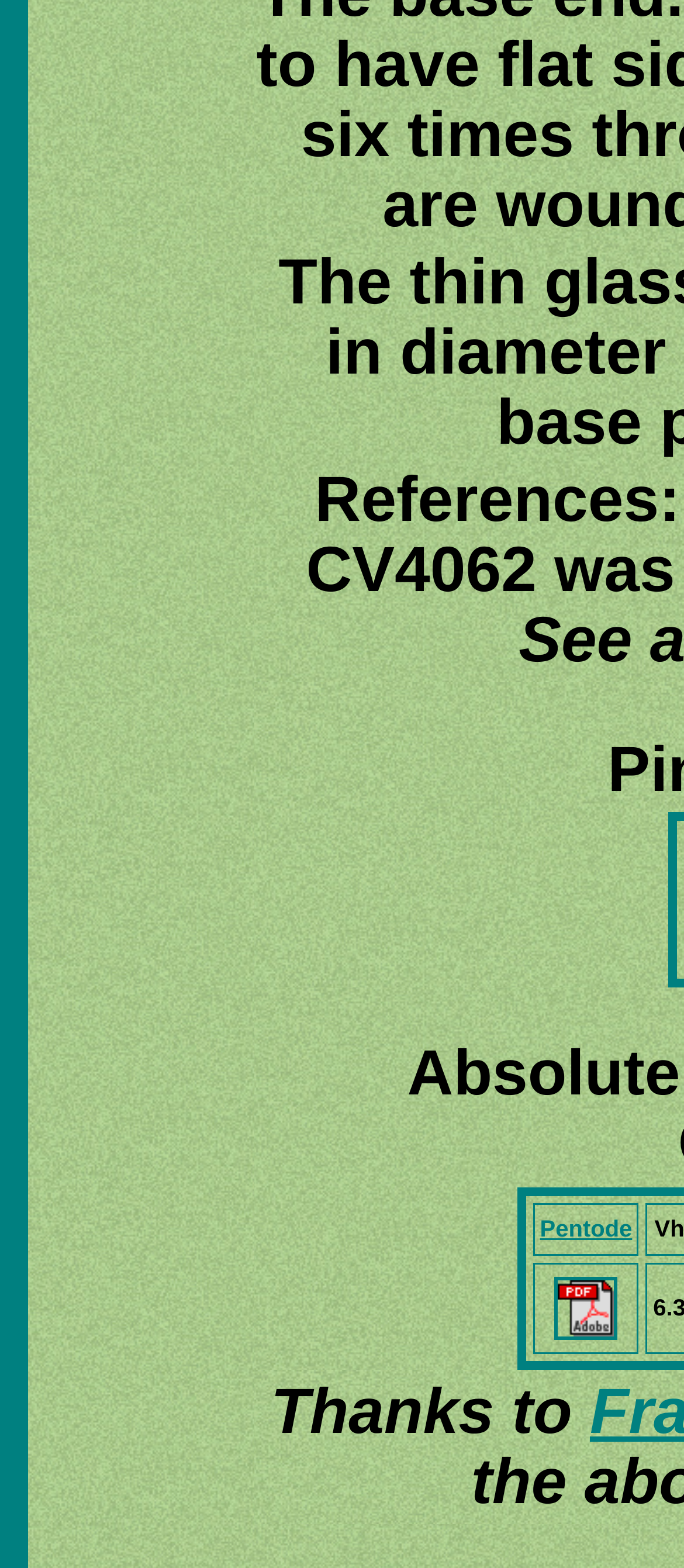What is the content of the link in the second gridcell?
Examine the image and provide an in-depth answer to the question.

The link element in the second gridcell does not have any text content. However, it contains an image element, which suggests that the link is used to display an image.